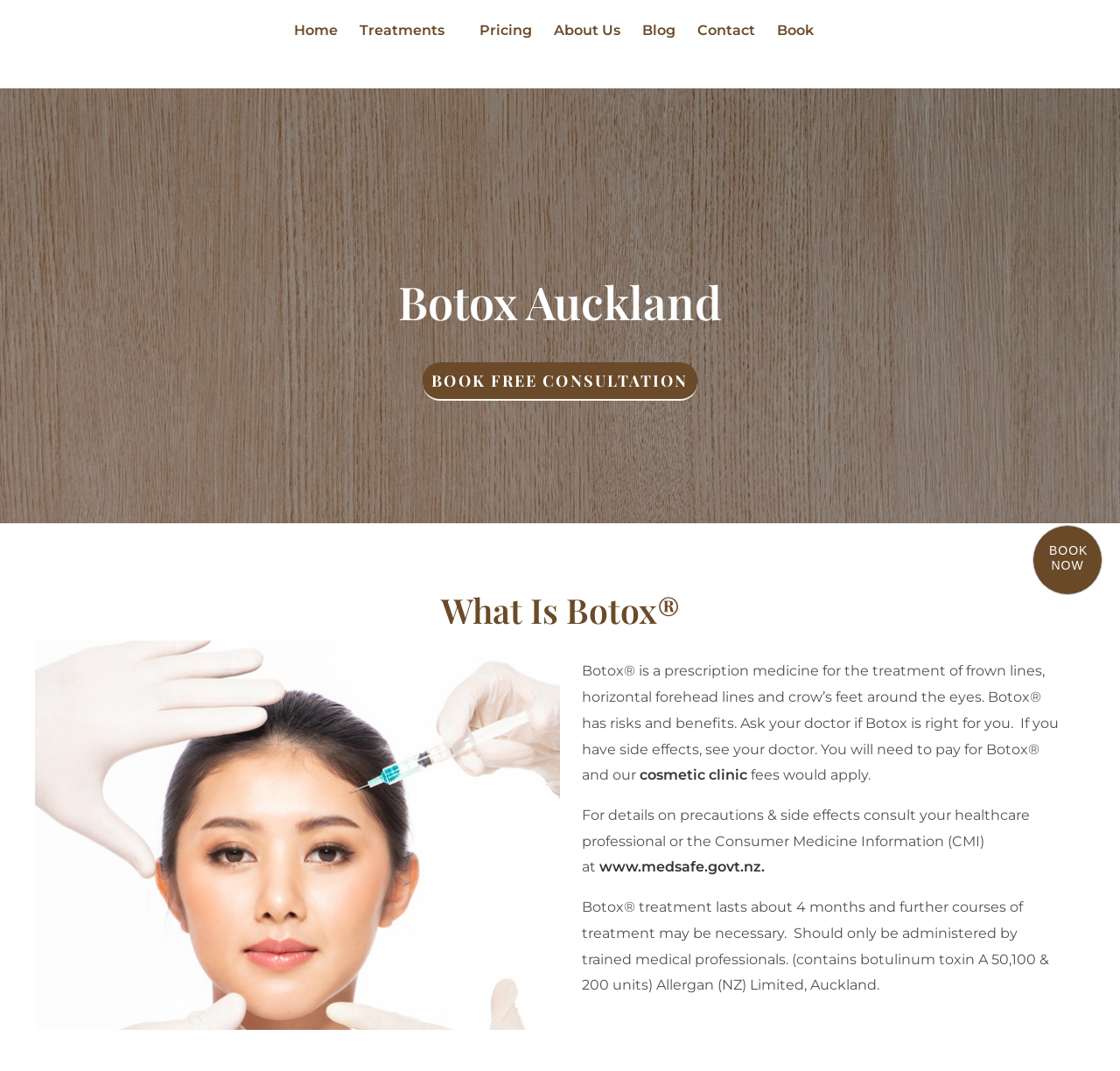Please find the bounding box coordinates of the element that needs to be clicked to perform the following instruction: "Search for something". The bounding box coordinates should be four float numbers between 0 and 1, represented as [left, top, right, bottom].

None